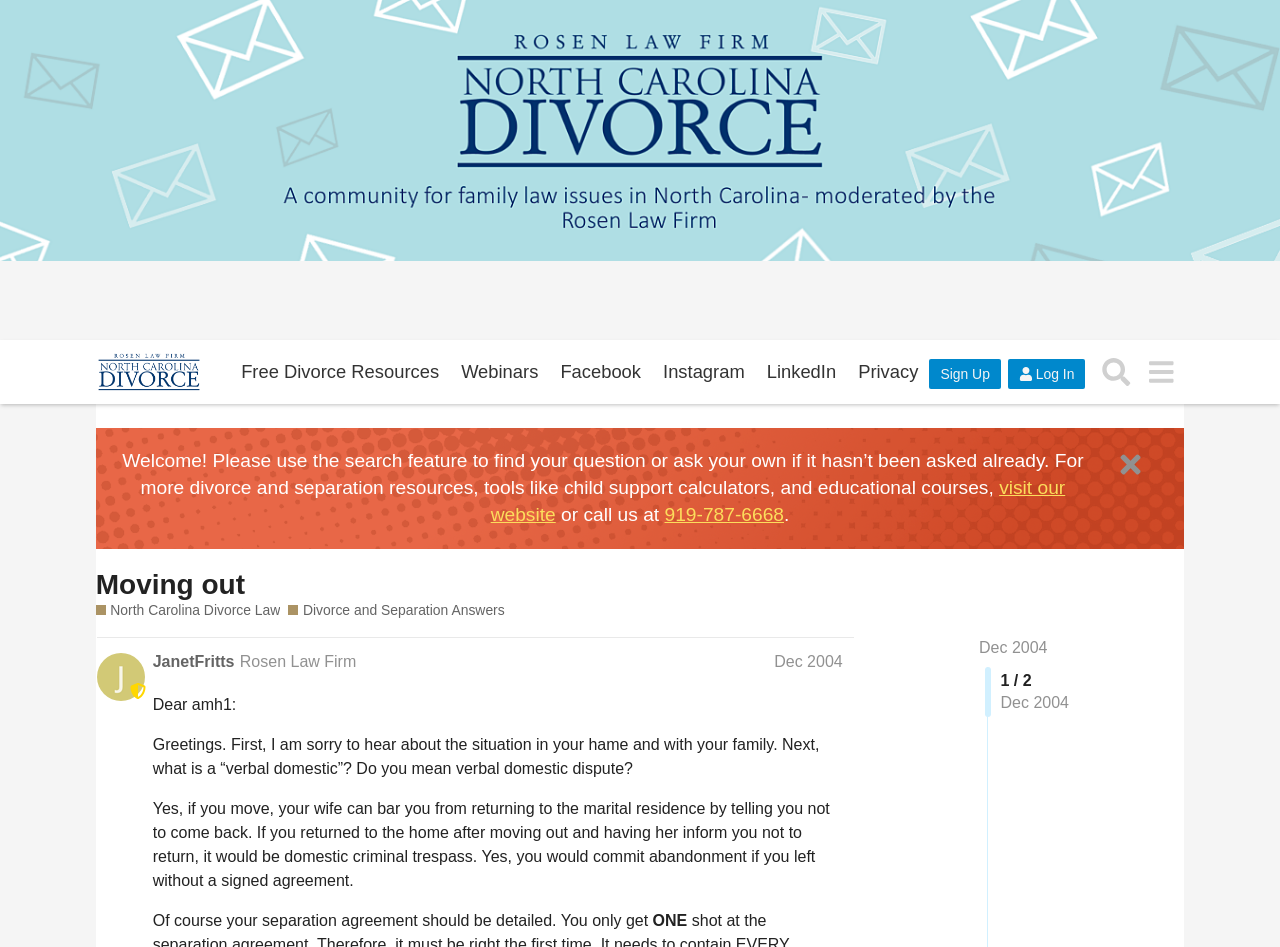Identify the bounding box for the given UI element using the description provided. Coordinates should be in the format (top-left x, top-left y, bottom-right x, bottom-right y) and must be between 0 and 1. Here is the description: ​

[0.857, 0.473, 0.91, 0.508]